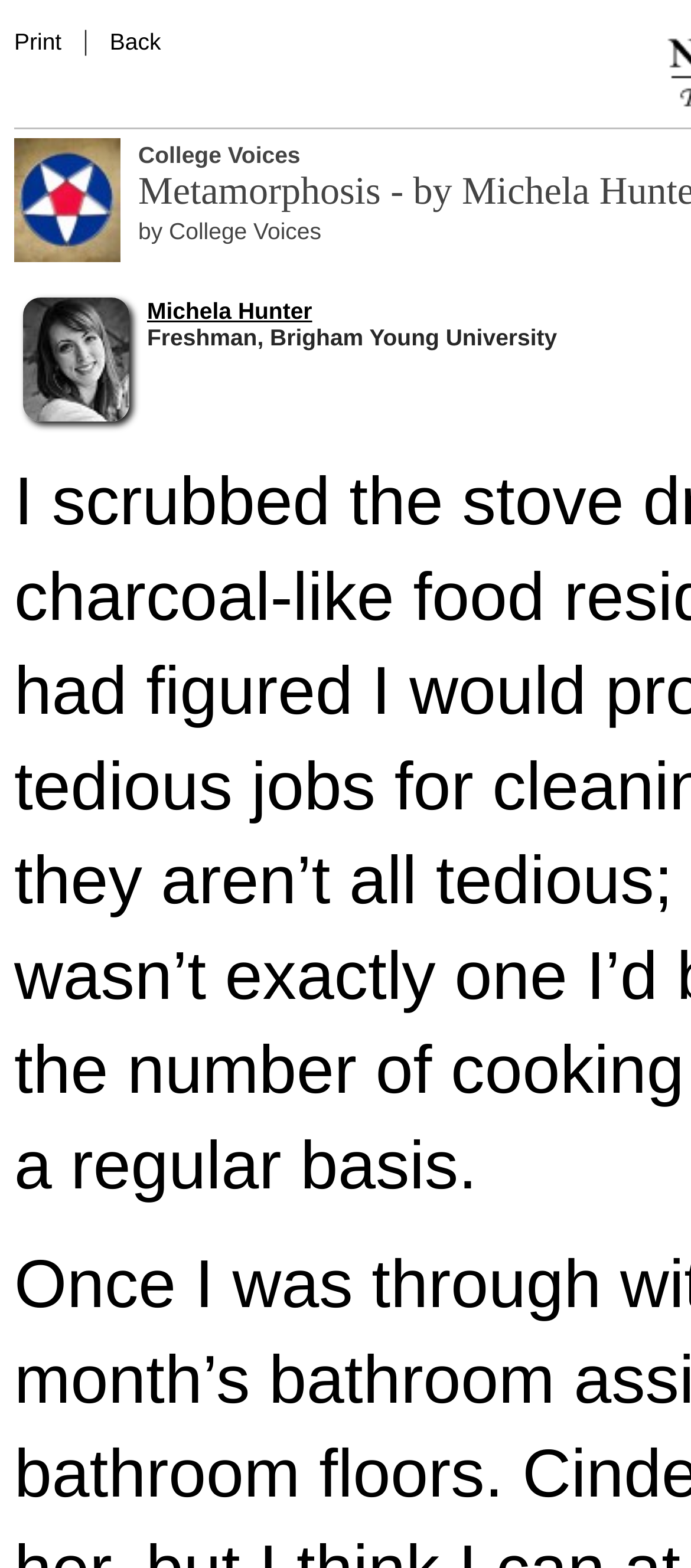What is the author's status?
Can you provide a detailed and comprehensive answer to the question?

I analyzed the webpage and found a link with the text 'Michela Hunter' and a description 'Michela Hunter Freshman, Brigham Young University'. This suggests that Michela Hunter is a freshman.